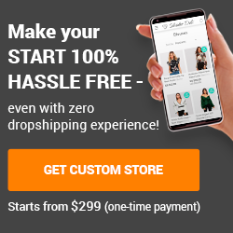Thoroughly describe everything you see in the image.

The image features a hand holding a smartphone displaying a user-friendly interface for a dropshipping store. The text prominently reads, "Make your START 100% HASSLE FREE - even with zero dropshipping experience!" This conveys an inviting message aimed at potential users who may be new to dropshipping. Below the smartphone, an orange button is highlighted with the text "GET CUSTOM STORE," indicating a call to action for users to engage further. Additionally, the image mentions that the service starts from $299 as a one-time payment, reinforcing the accessible nature of the offer for setting up an online business effortlessly.